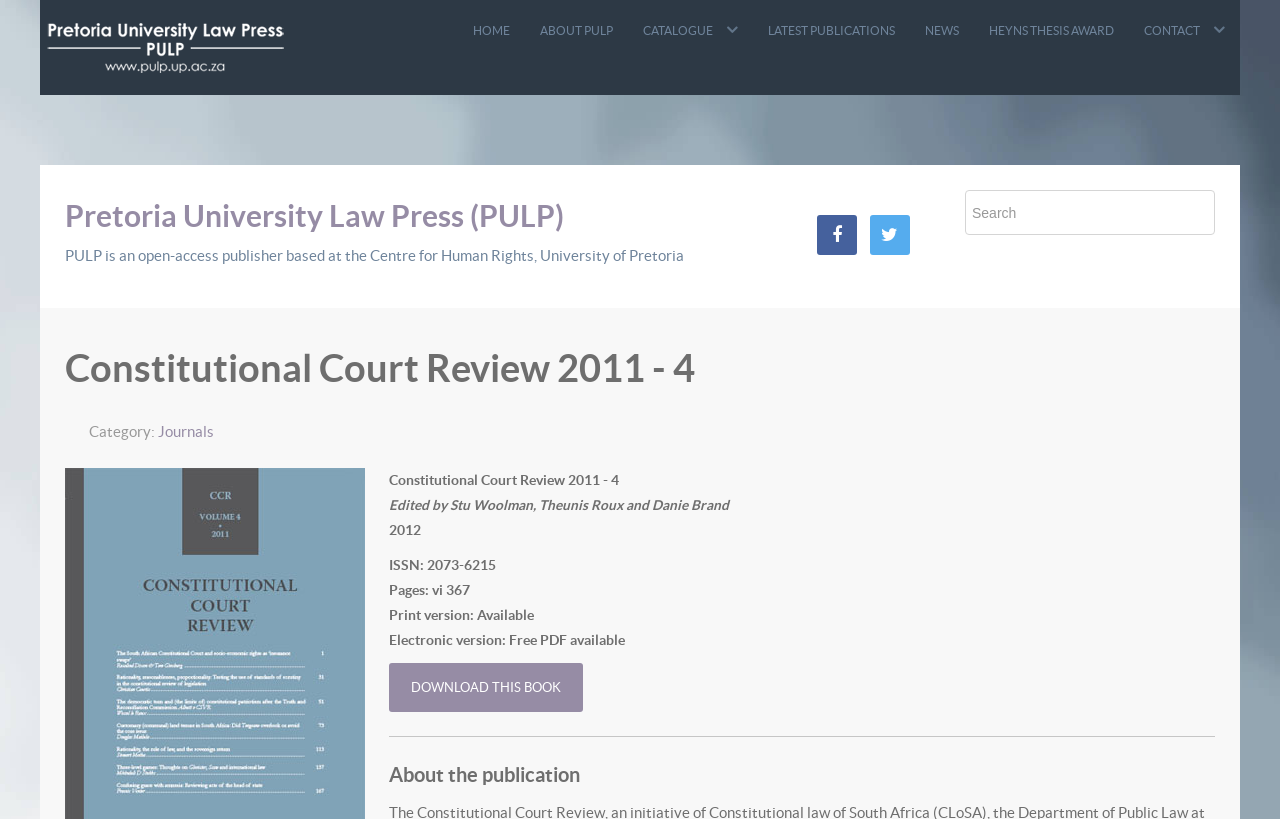What is the name of the publisher?
Answer the question with a detailed explanation, including all necessary information.

The name of the publisher can be found in the heading element 'Pretoria University Law Press (PULP)' which is located at the top of the webpage, indicating that the webpage is related to this publisher.